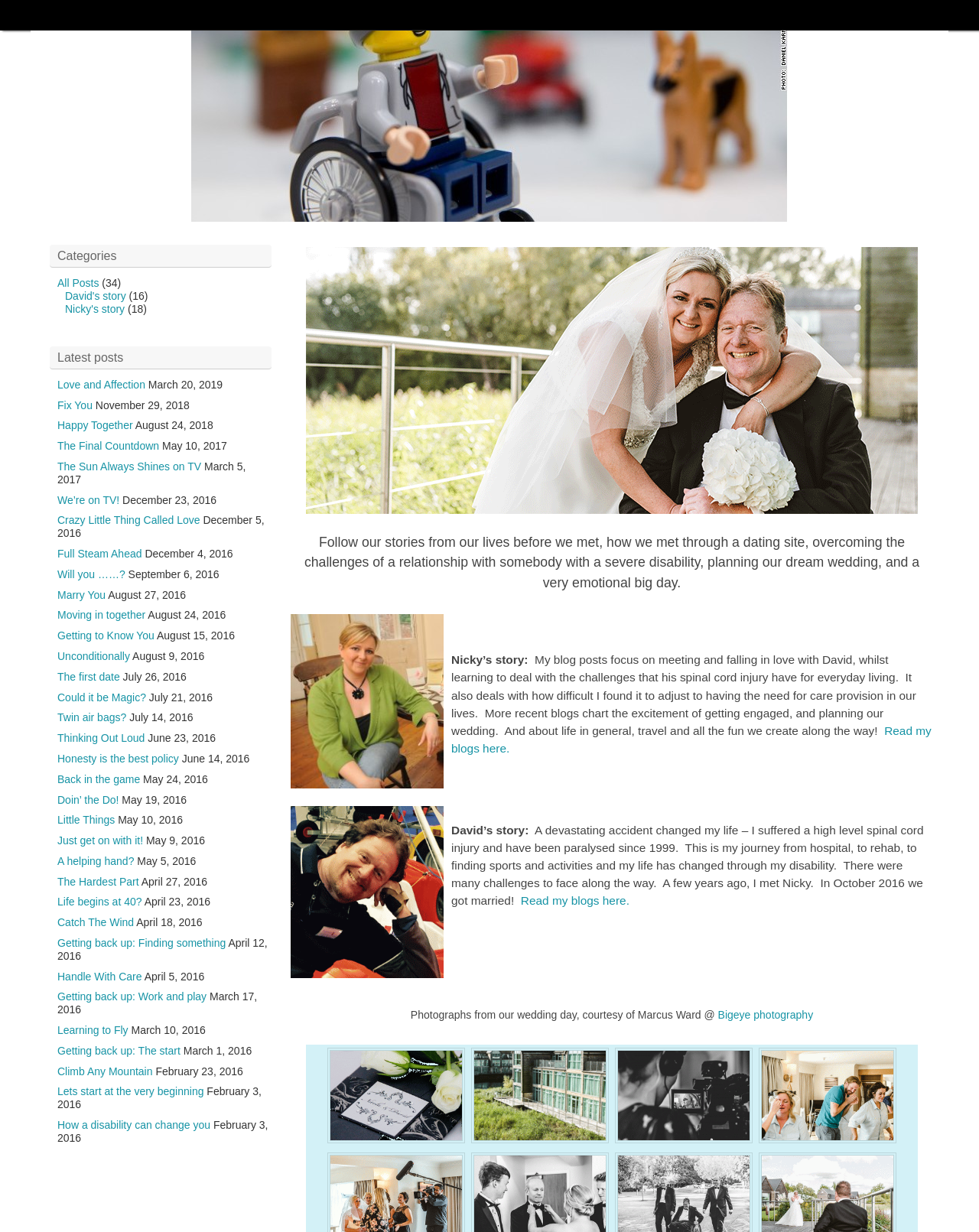Given the description: "Could it be Magic?", determine the bounding box coordinates of the UI element. The coordinates should be formatted as four float numbers between 0 and 1, [left, top, right, bottom].

[0.059, 0.561, 0.149, 0.571]